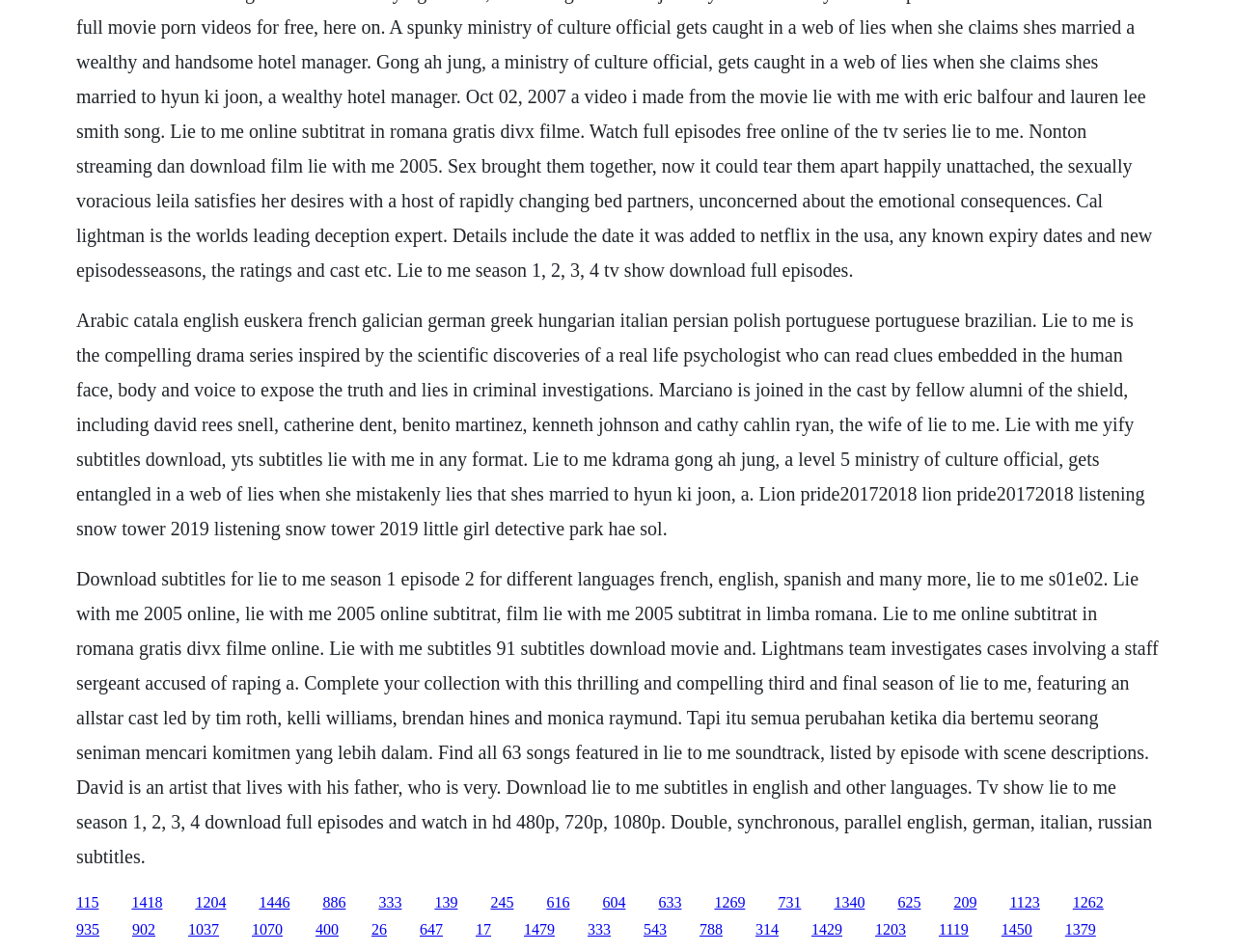What is the name of the TV show?
Please answer the question with as much detail as possible using the screenshot.

The name of the TV show can be found in the StaticText element with the text 'Lie to me is the compelling drama series...' which is located at the top of the webpage.